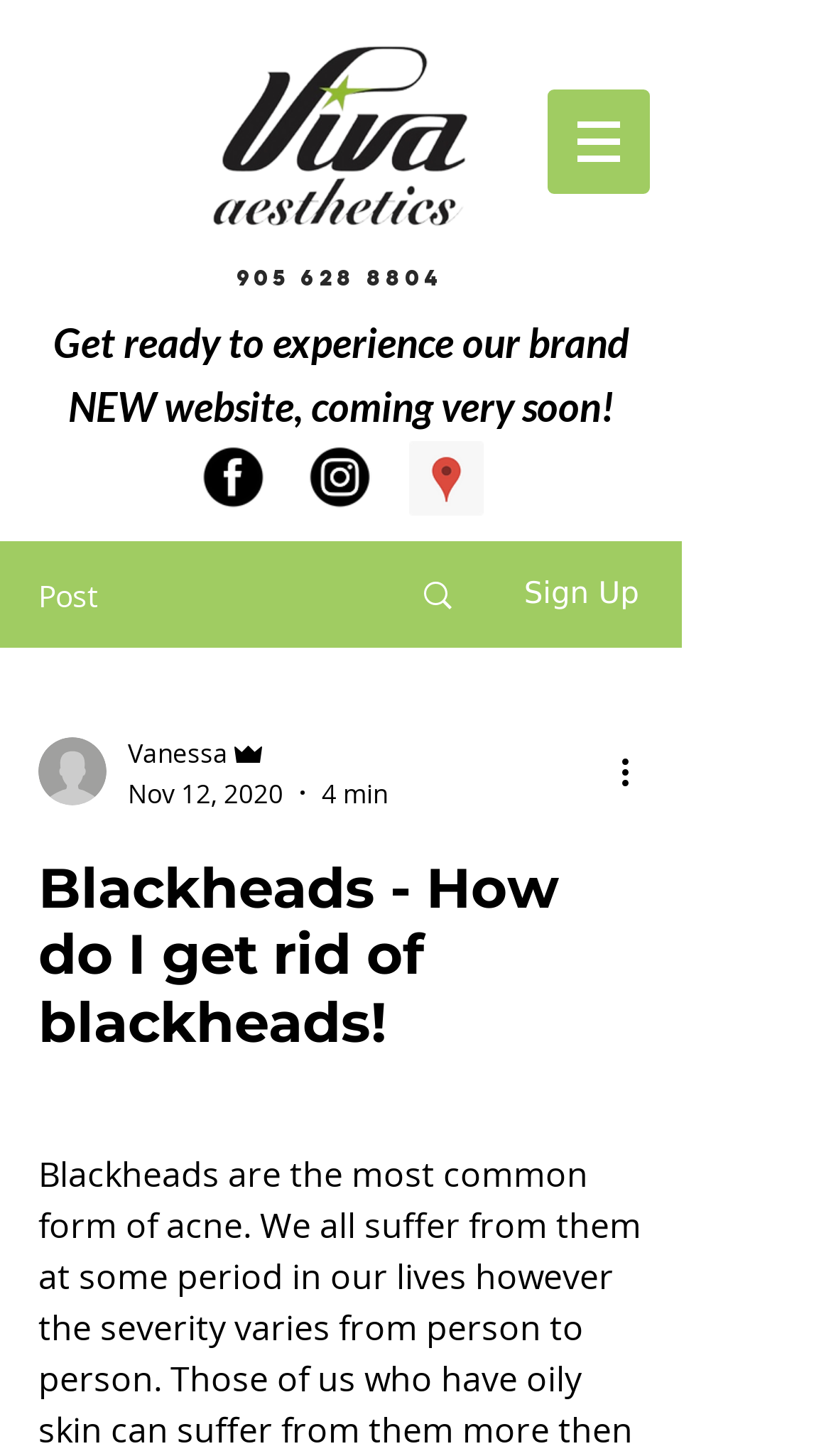Please provide a one-word or short phrase answer to the question:
What is the date of the article?

Nov 12, 2020